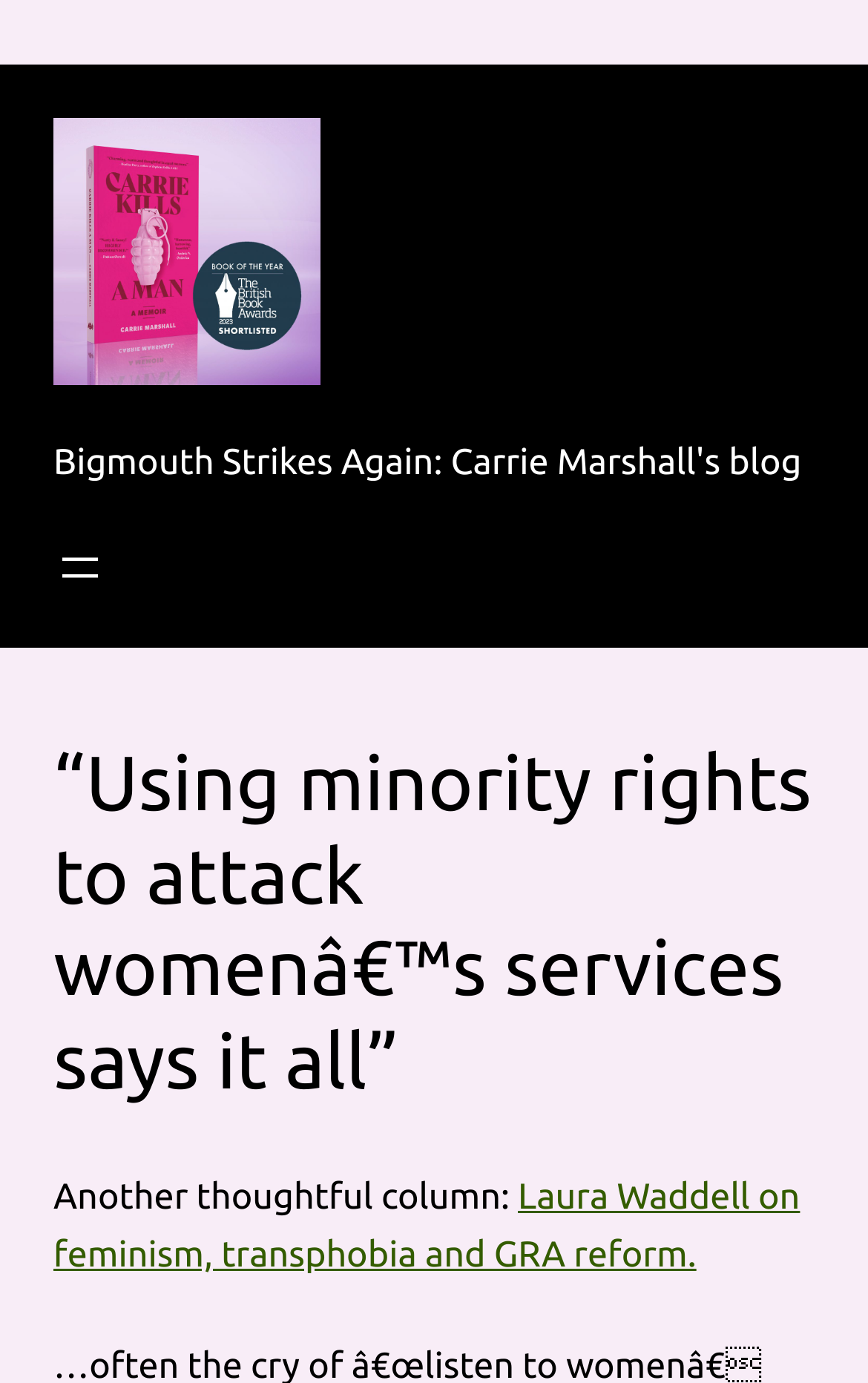Who is the author of the blog?
Using the image as a reference, answer the question with a short word or phrase.

Carrie Marshall